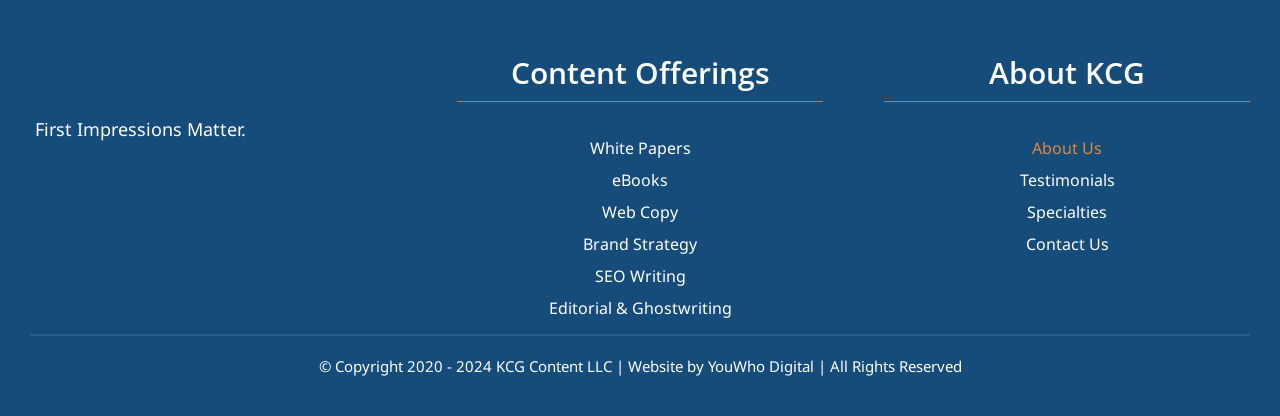Locate the bounding box coordinates of the area that needs to be clicked to fulfill the following instruction: "View Content Offerings". The coordinates should be in the format of four float numbers between 0 and 1, namely [left, top, right, bottom].

[0.357, 0.132, 0.643, 0.219]